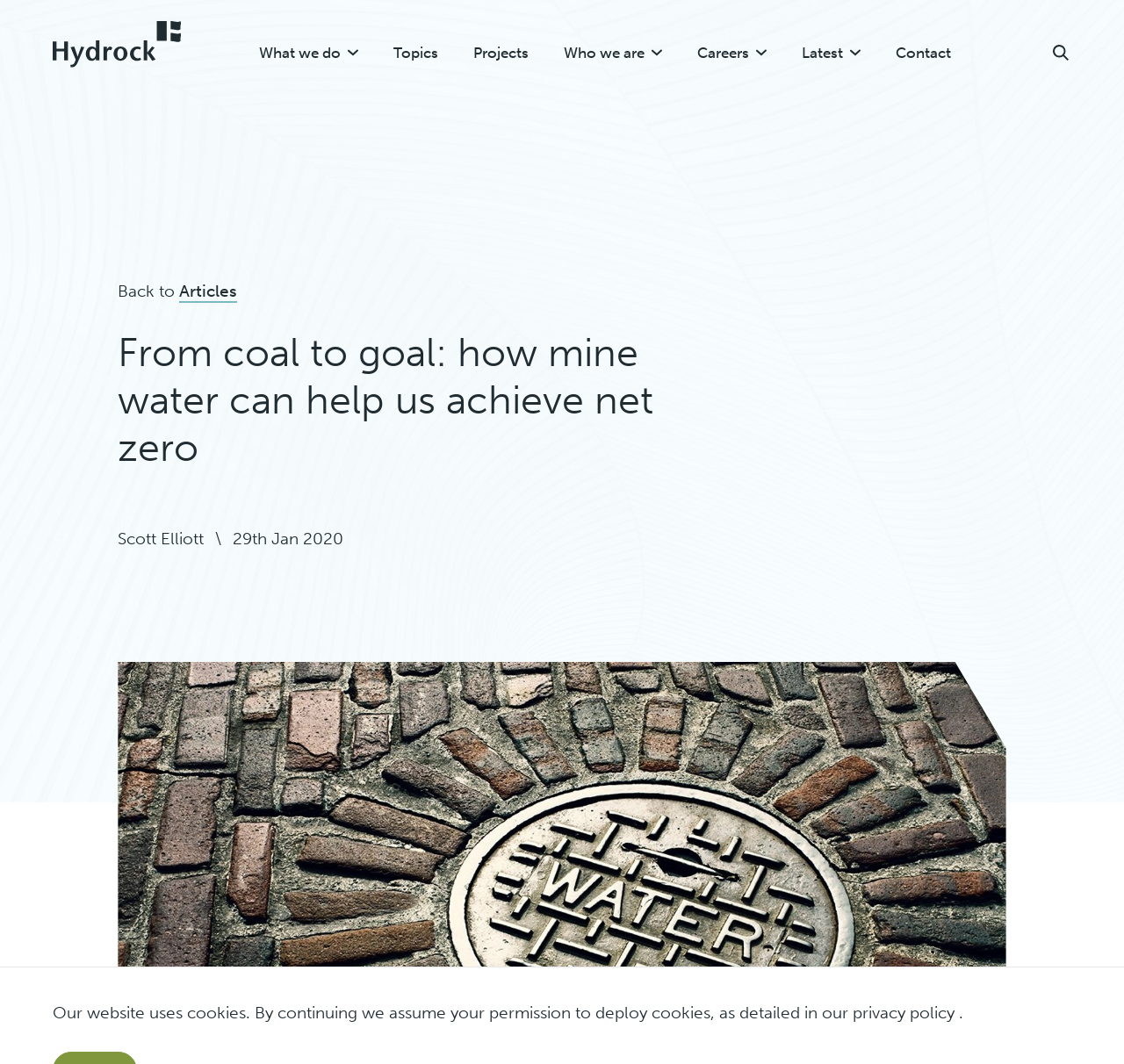Who is the author of the article?
Please look at the screenshot and answer using one word or phrase.

Scott Elliott